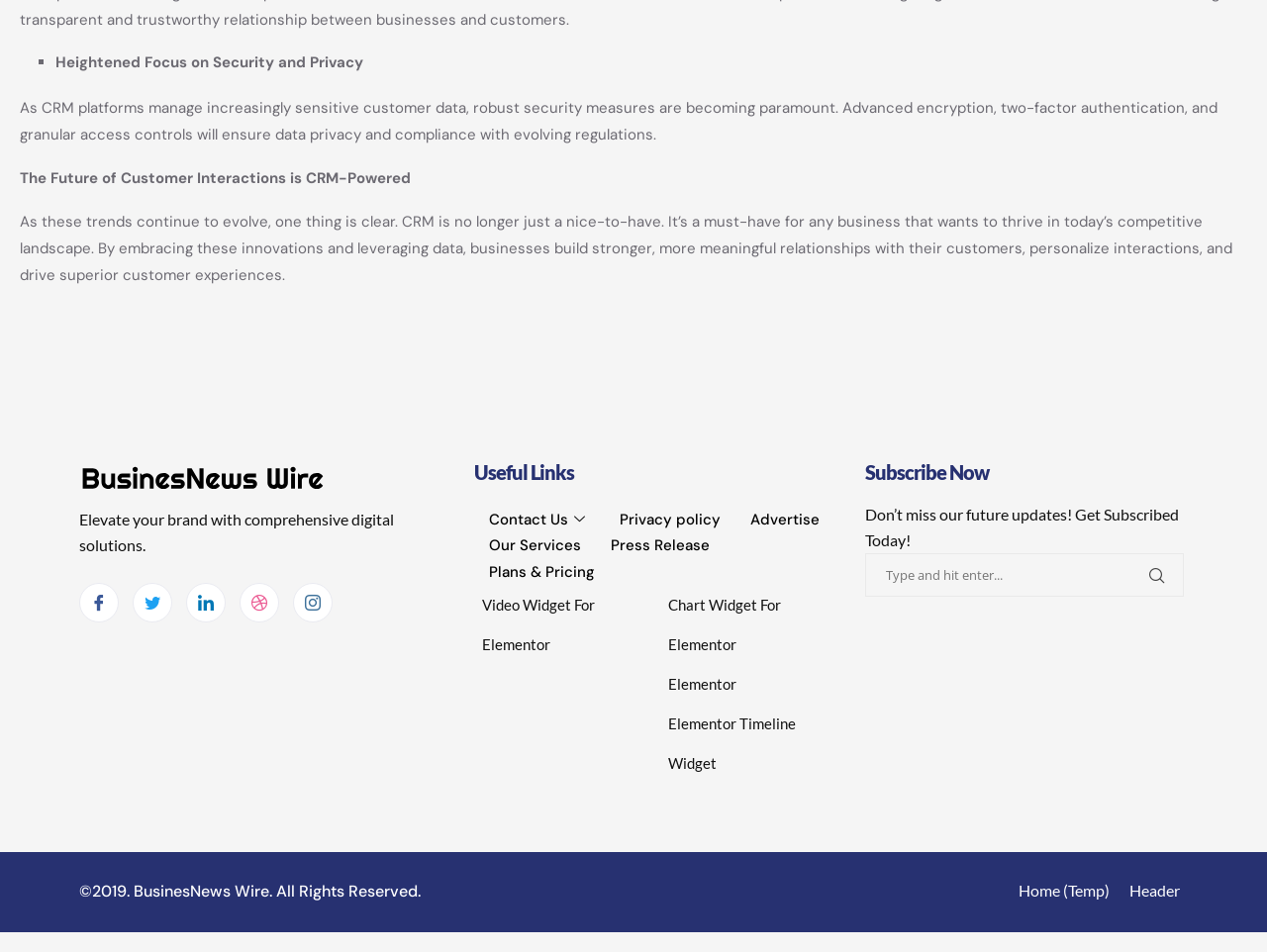Determine the coordinates of the bounding box that should be clicked to complete the instruction: "Read Privacy policy". The coordinates should be represented by four float numbers between 0 and 1: [left, top, right, bottom].

[0.477, 0.532, 0.58, 0.559]